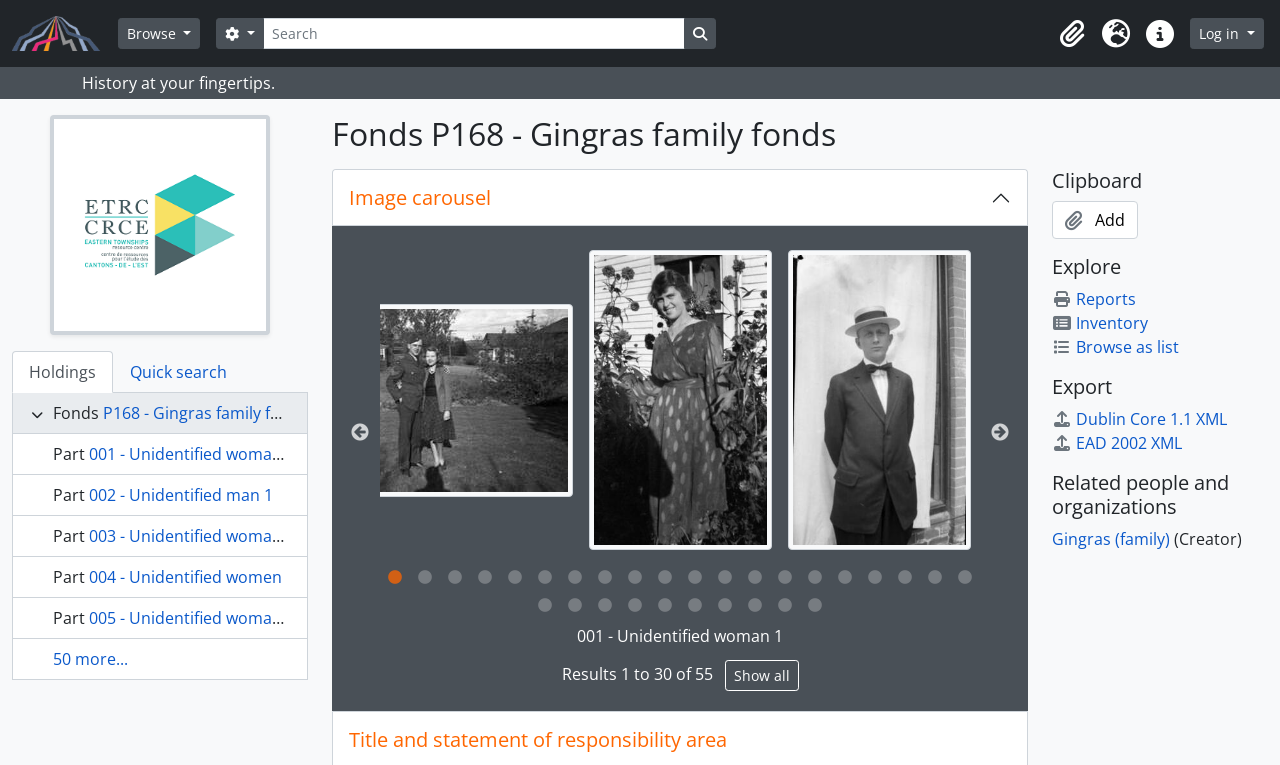Please examine the image and answer the question with a detailed explanation:
How many parts are listed in the 'Holdings' tab?

The number of parts listed in the 'Holdings' tab can be determined by counting the number of links with 'Part' labels, which are 5 in total.